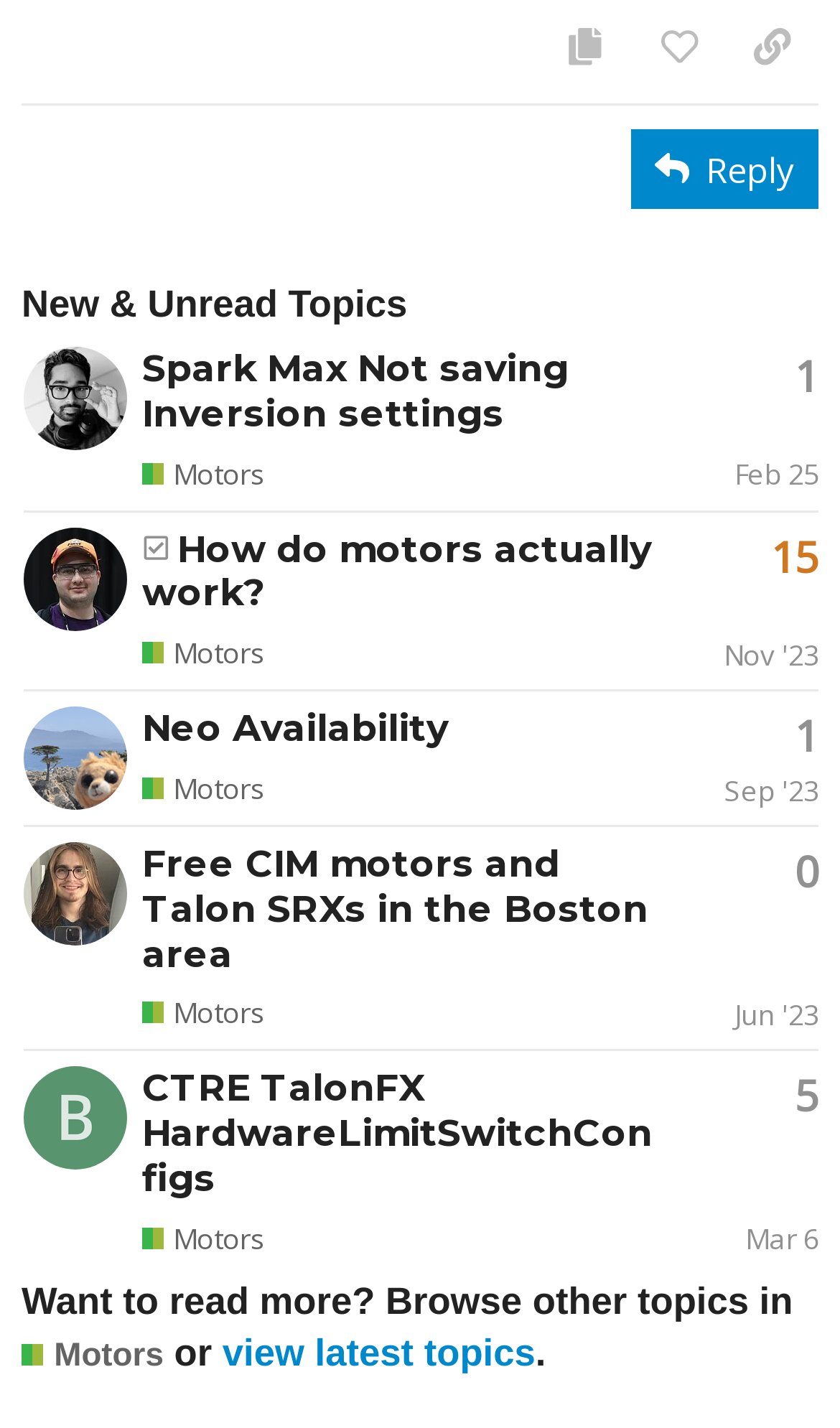How many replies does the first topic have?
Look at the webpage screenshot and answer the question with a detailed explanation.

I looked at the first gridcell element and found a generic text 'This topic has 1 reply', which indicates that the first topic has 1 reply.